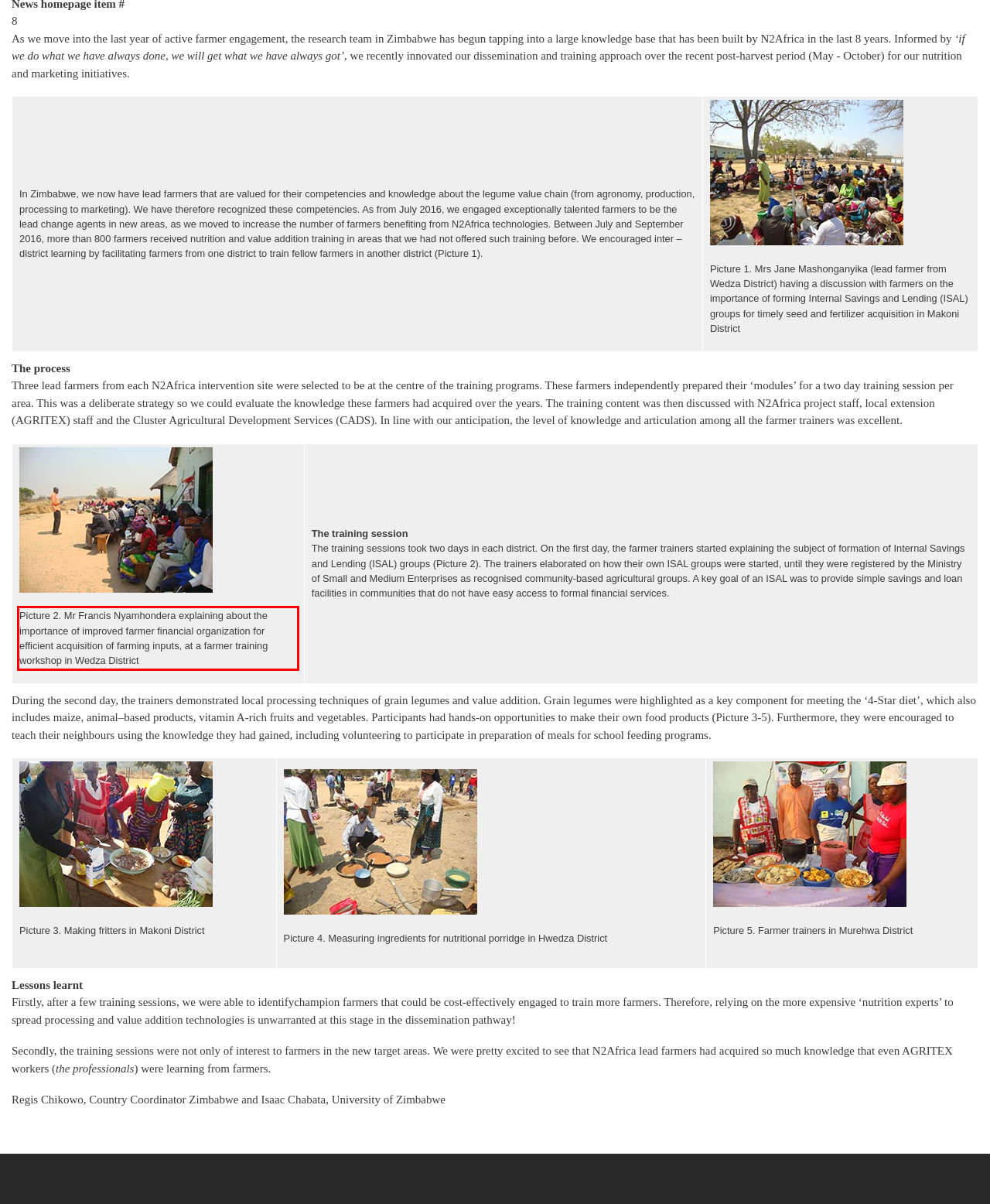Look at the screenshot of the webpage, locate the red rectangle bounding box, and generate the text content that it contains.

Picture 2. Mr Francis Nyamhondera explaining about the importance of improved farmer financial organization for efficient acquisition of farming inputs, at a farmer training workshop in Wedza District